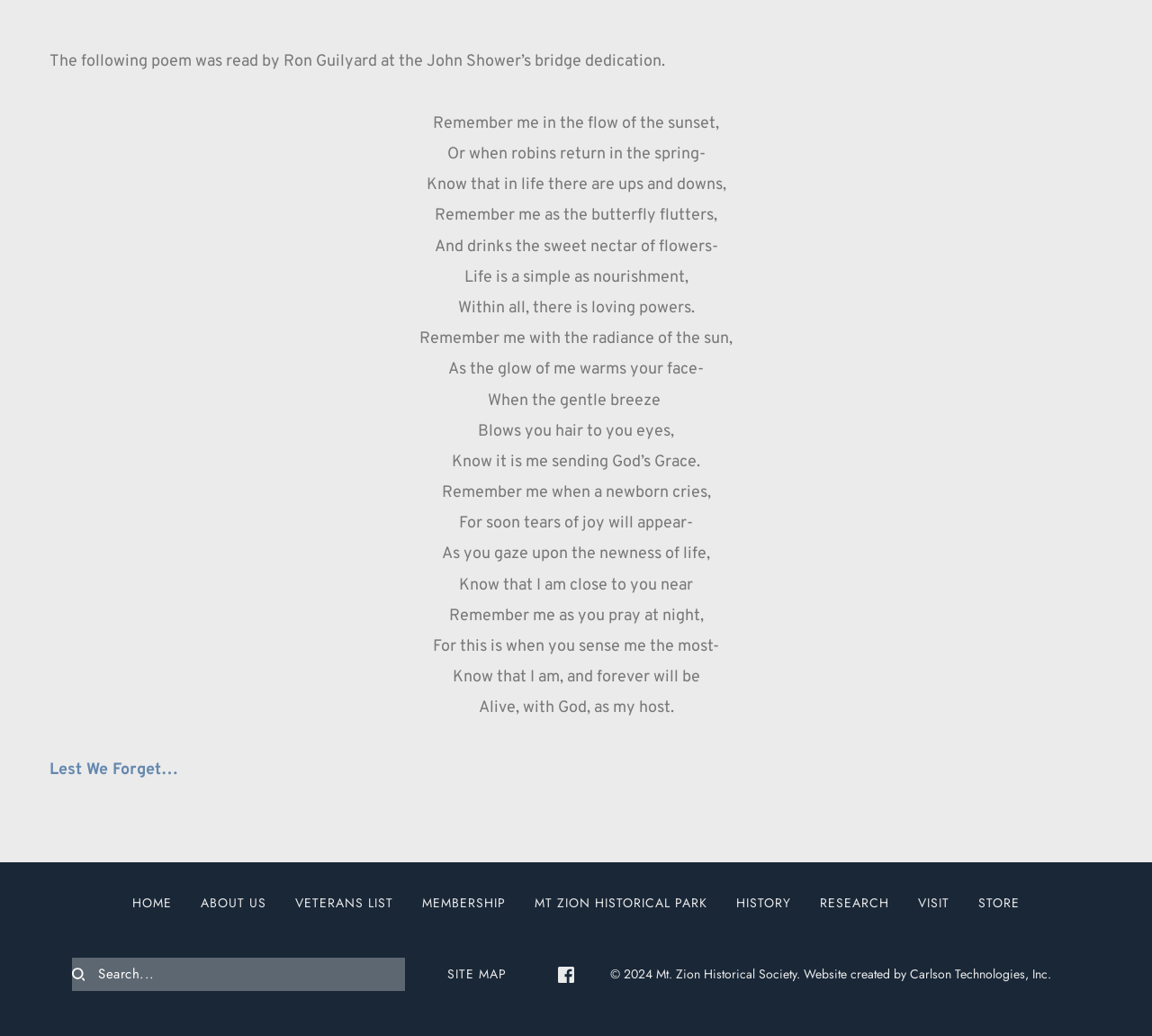Extract the bounding box for the UI element that matches this description: "MT ZION HISTORICAL PARK".

[0.46, 0.863, 0.618, 0.881]